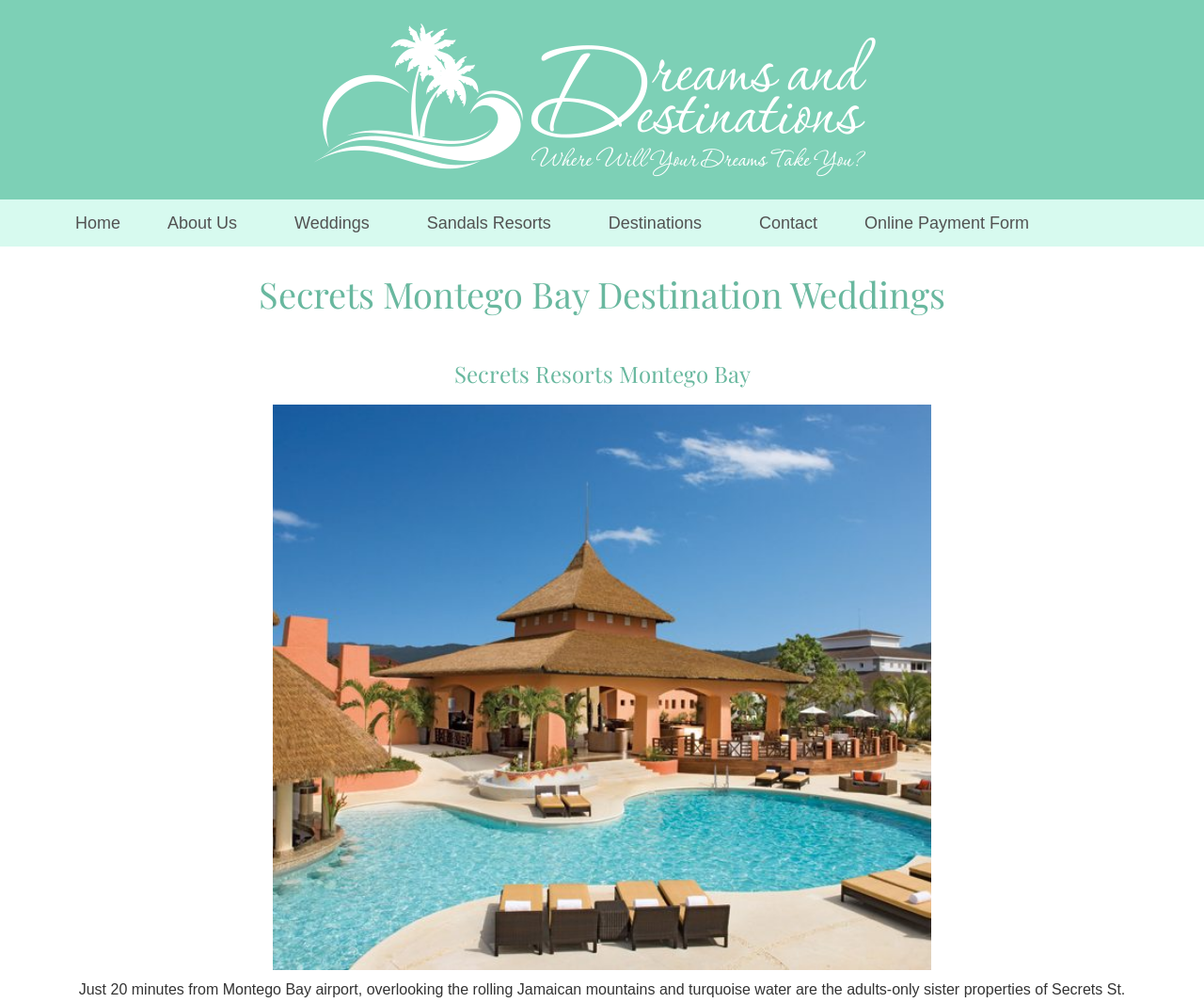Provide a comprehensive caption for the webpage.

The webpage is about Secrets Resorts Montego Bay, a destination for weddings and vacations. At the top left of the page, there is a logo of "Dreams and Destinations Travel" accompanied by a link to the company's website. Below the logo, there is a navigation menu with links to "Home", "About Us", "Weddings", "Sandals Resorts", "Destinations", "Contact", and "Online Payment Form".

The main content of the page is divided into sections, with a large heading "Secrets Montego Bay Destination Weddings" at the top. Below this heading, there is a smaller heading "Secrets Resorts Montego Bay" followed by an even smaller heading "Secrets MBJ". 

To the right of these headings, there is a slideshow region with navigation controls, allowing users to move to the previous or next slide. The slideshow takes up a significant portion of the page, spanning from the top to the bottom.